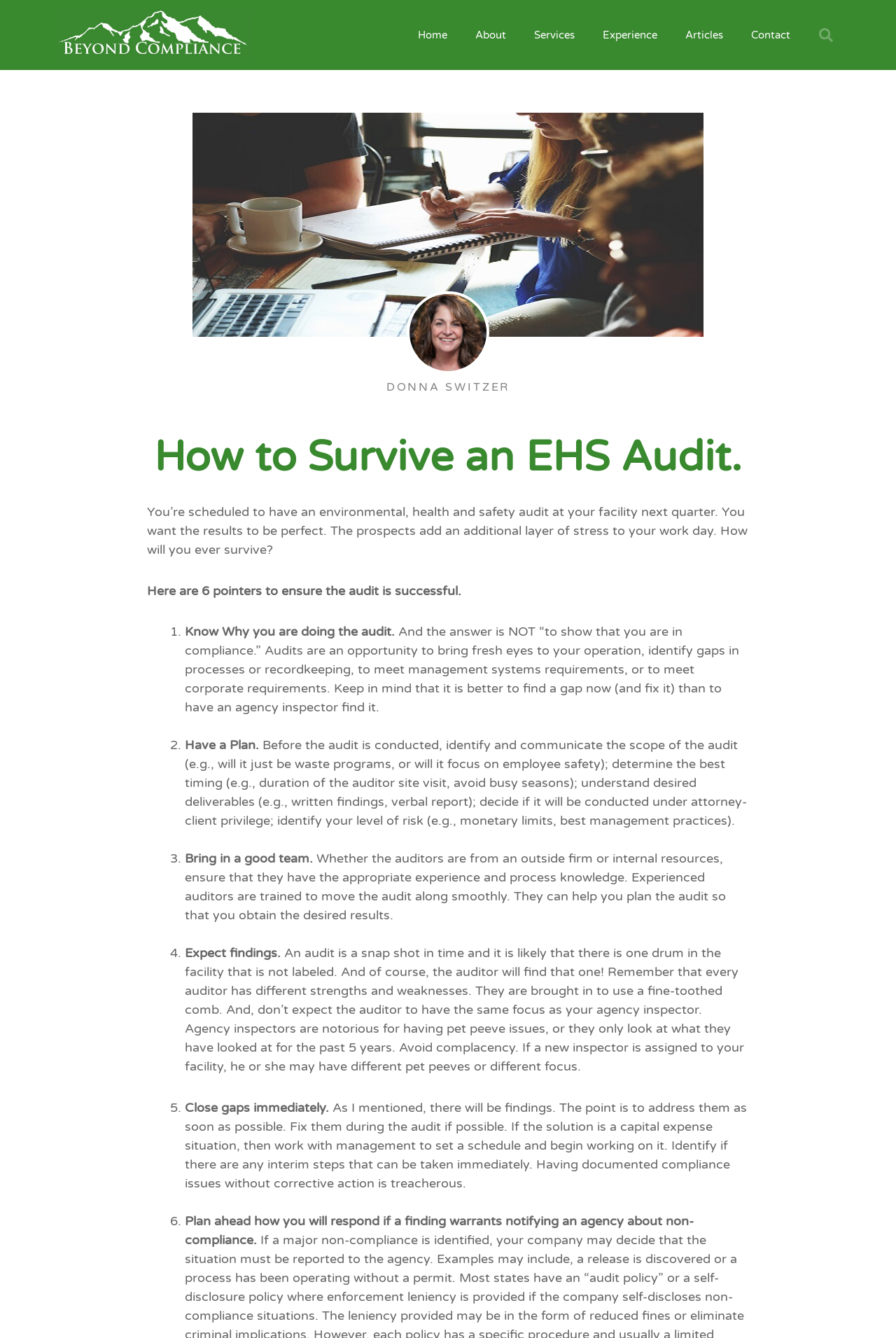Determine the bounding box coordinates of the region to click in order to accomplish the following instruction: "Click the 'Contact' link". Provide the coordinates as four float numbers between 0 and 1, specifically [left, top, right, bottom].

[0.823, 0.0, 0.898, 0.052]